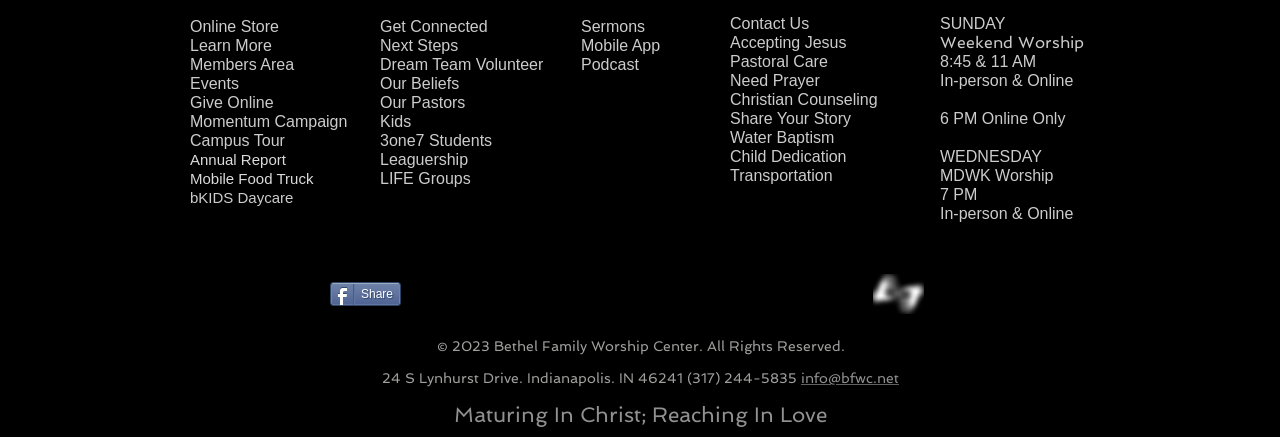Identify the bounding box coordinates of the region I need to click to complete this instruction: "Share on social media".

[0.258, 0.645, 0.313, 0.7]